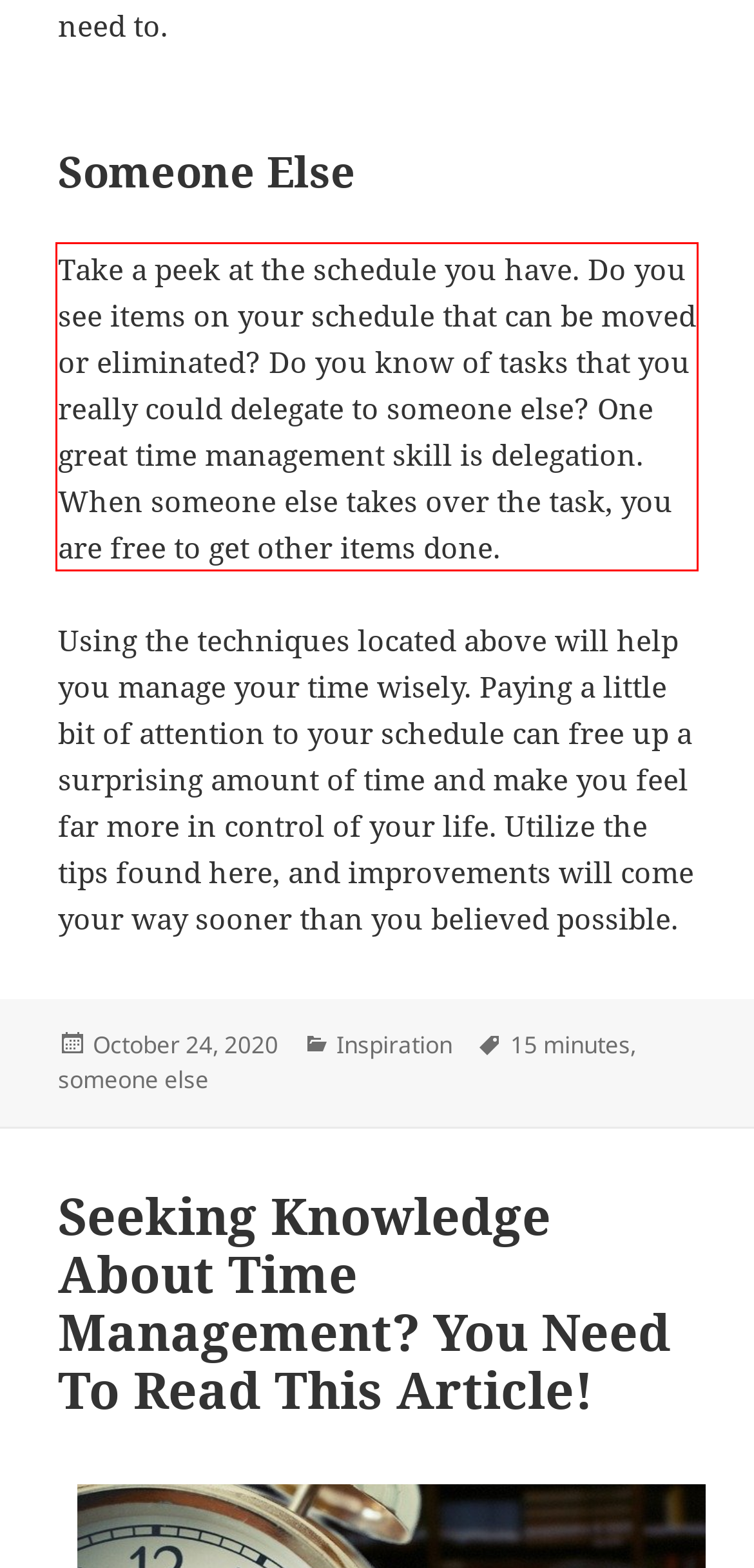Observe the screenshot of the webpage, locate the red bounding box, and extract the text content within it.

Take a peek at the schedule you have. Do you see items on your schedule that can be moved or eliminated? Do you know of tasks that you really could delegate to someone else? One great time management skill is delegation. When someone else takes over the task, you are free to get other items done.